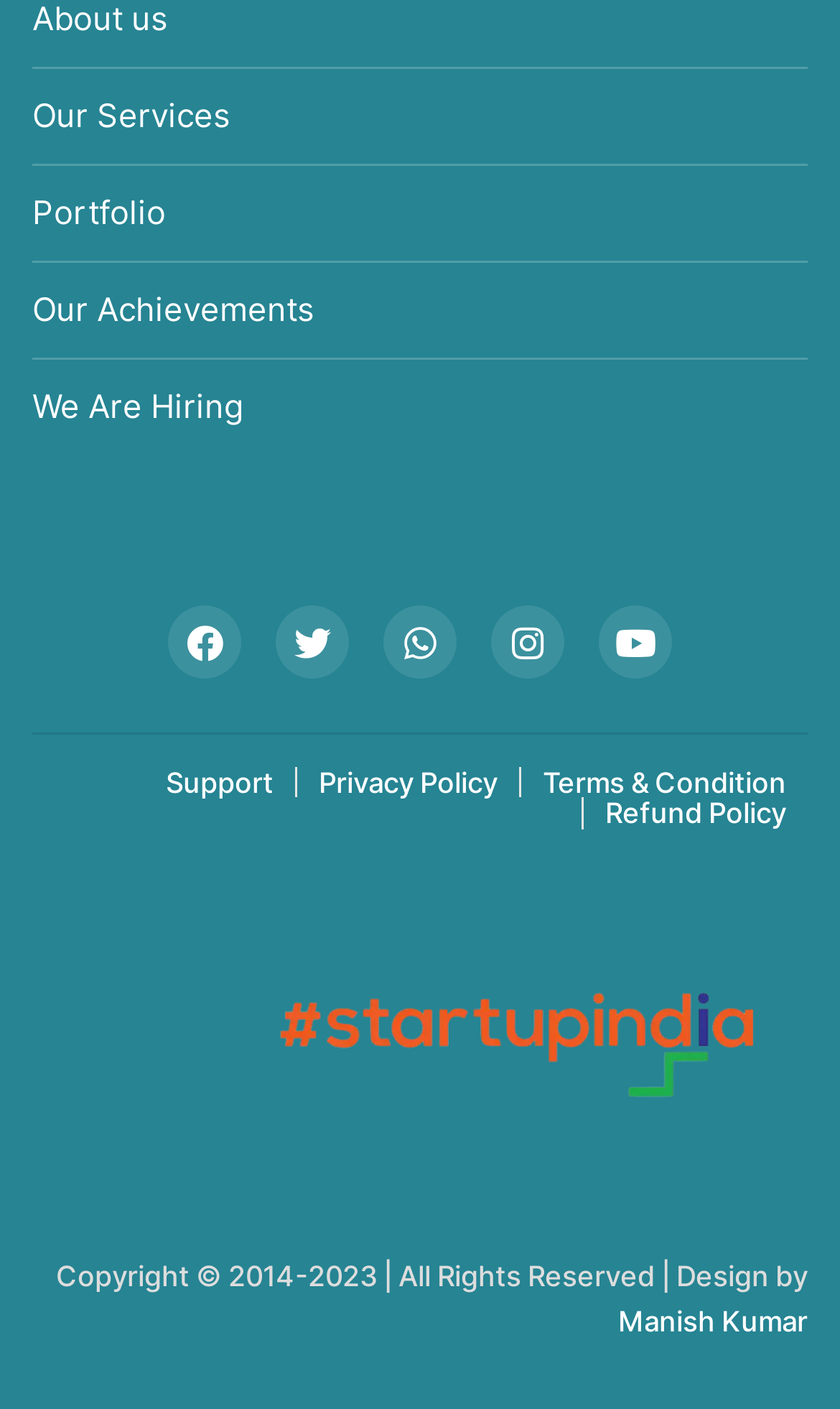Specify the bounding box coordinates of the area that needs to be clicked to achieve the following instruction: "Check Our Achievements".

[0.038, 0.204, 0.374, 0.236]